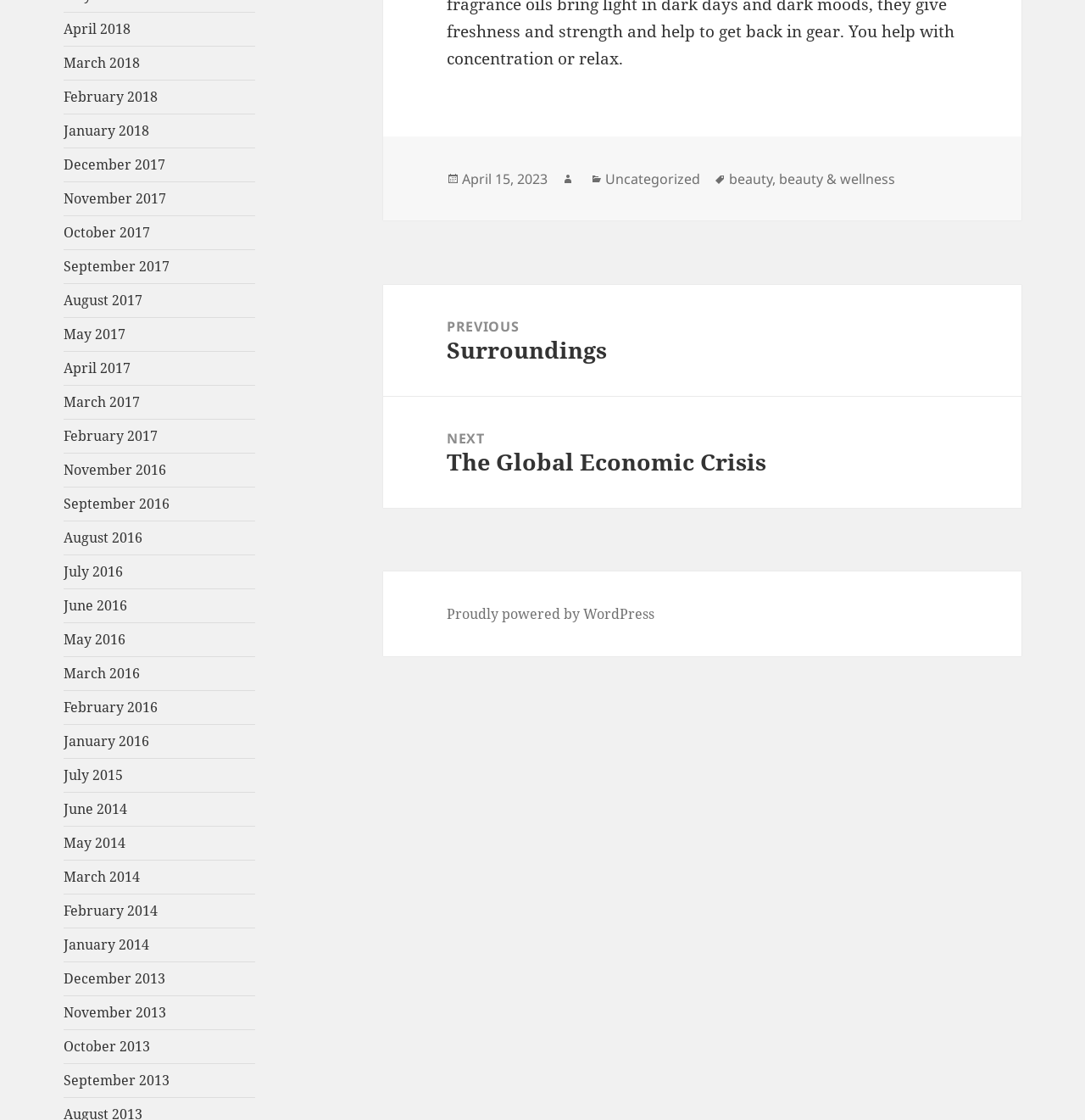Please identify the bounding box coordinates of the clickable element to fulfill the following instruction: "View April 2018 posts". The coordinates should be four float numbers between 0 and 1, i.e., [left, top, right, bottom].

[0.059, 0.018, 0.121, 0.034]